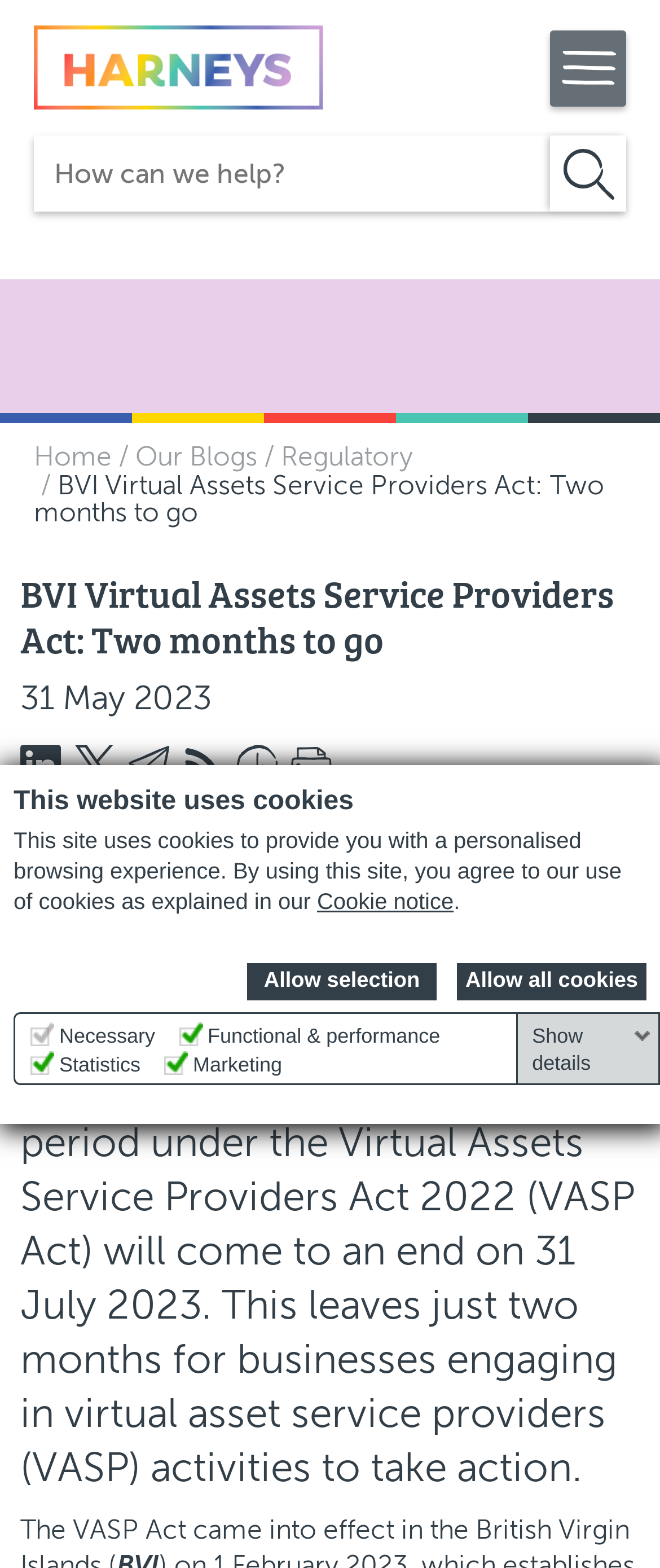Locate the bounding box coordinates of the item that should be clicked to fulfill the instruction: "Click the 'Print' link".

[0.441, 0.475, 0.523, 0.505]